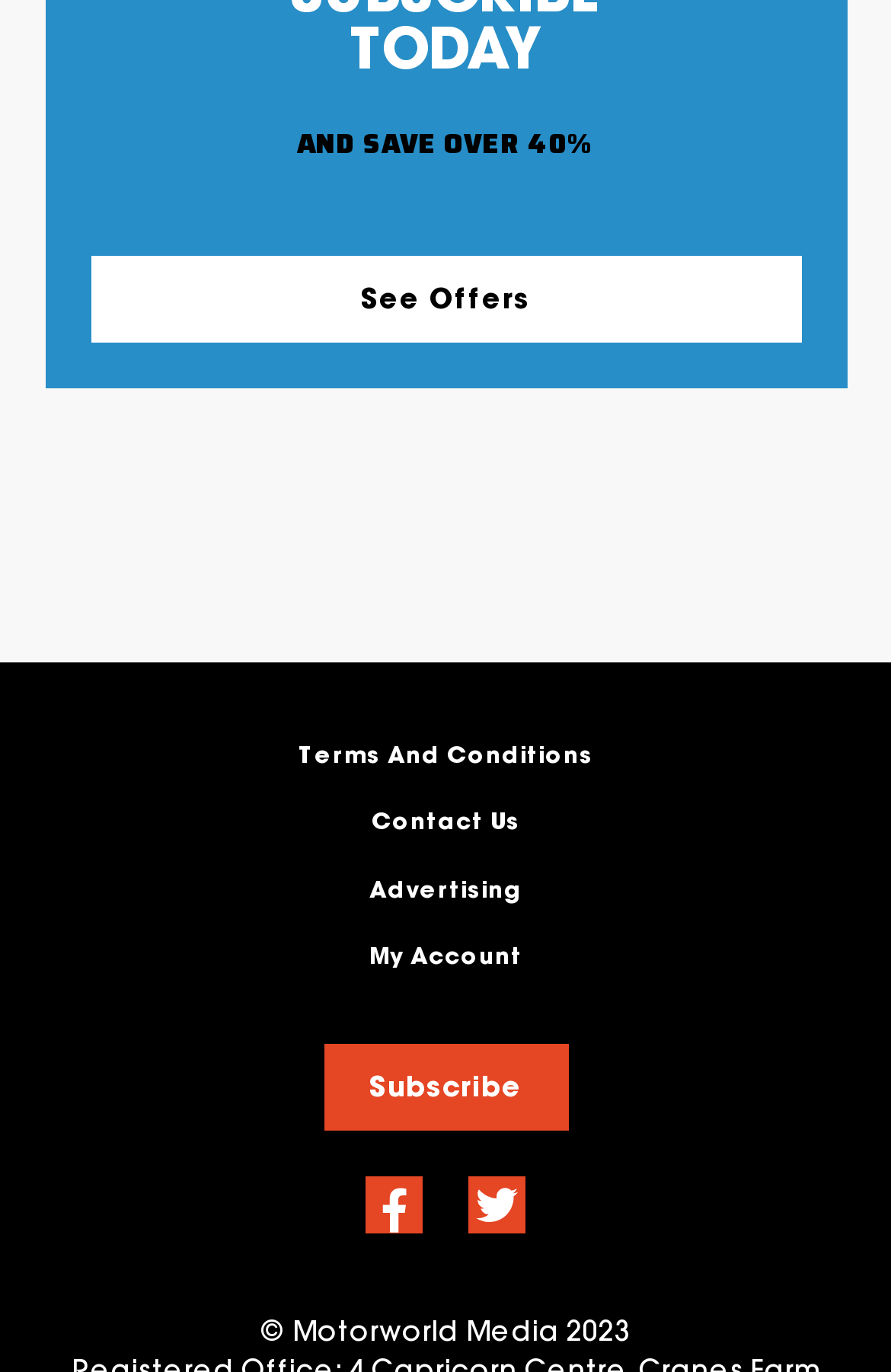Please answer the following query using a single word or phrase: 
What is the discount percentage?

over 40%